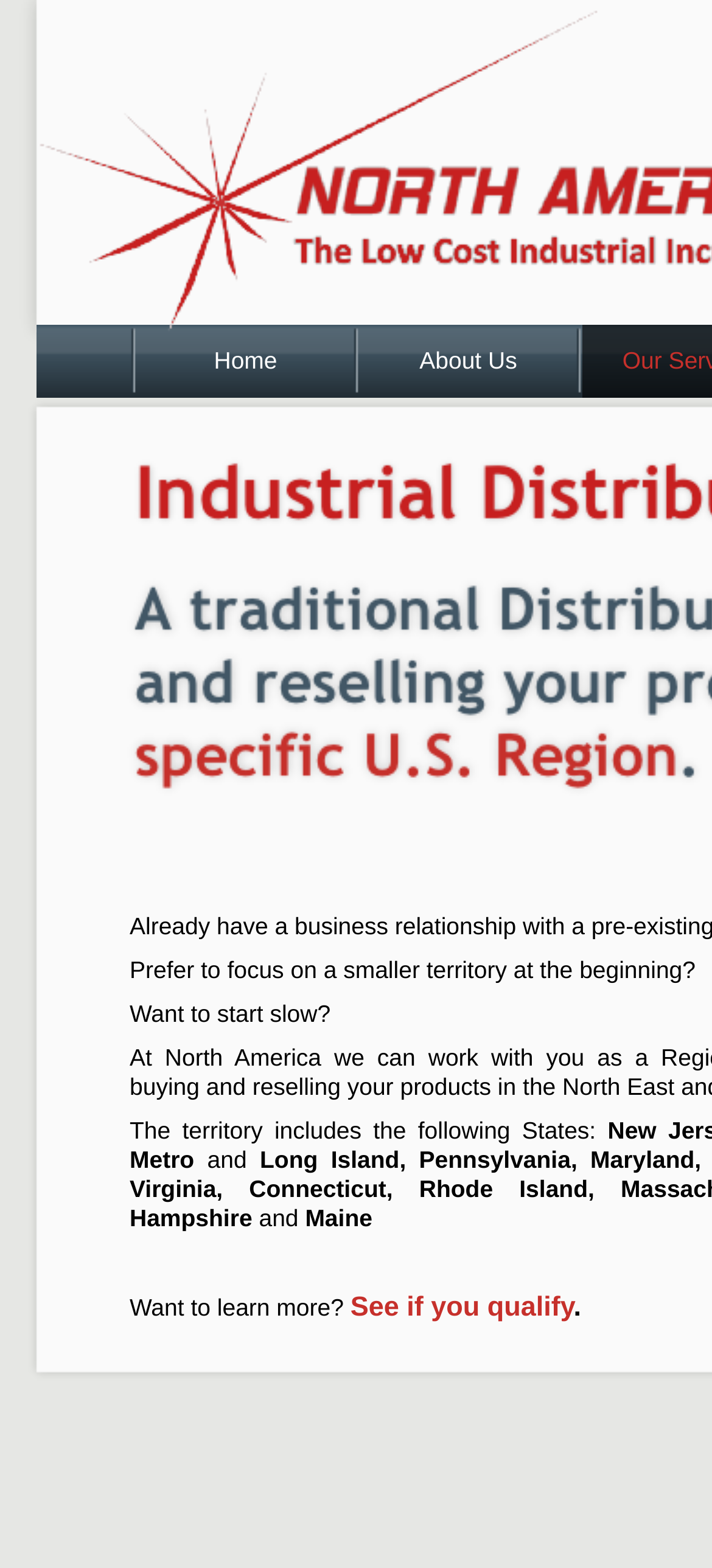Provide a thorough description of this webpage.

The webpage is titled "Industrial Distributor" and appears to be a informational page about a business opportunity. At the top, there are two links, "Home" and "About Us", positioned side by side, with "Home" on the left and "About Us" on the right.

Below these links, there are several blocks of text. The first block asks a question, "Prefer to focus on a smaller territory at the beginning?" and is positioned near the top left of the page. Below this, there is another question, "Want to start slow?" which is also positioned on the left side of the page.

Further down, there is a statement, "The territory includes the following States:", which is followed by a list of states, with "Maine" being the only state listed. This text is positioned on the left side of the page, with the state "Maine" listed below the statement.

At the bottom left of the page, there is a question, "Want to learn more?" followed by a link, "See if you qualify", which is positioned to the right of the question. There is also a period punctuation mark to the right of the link.